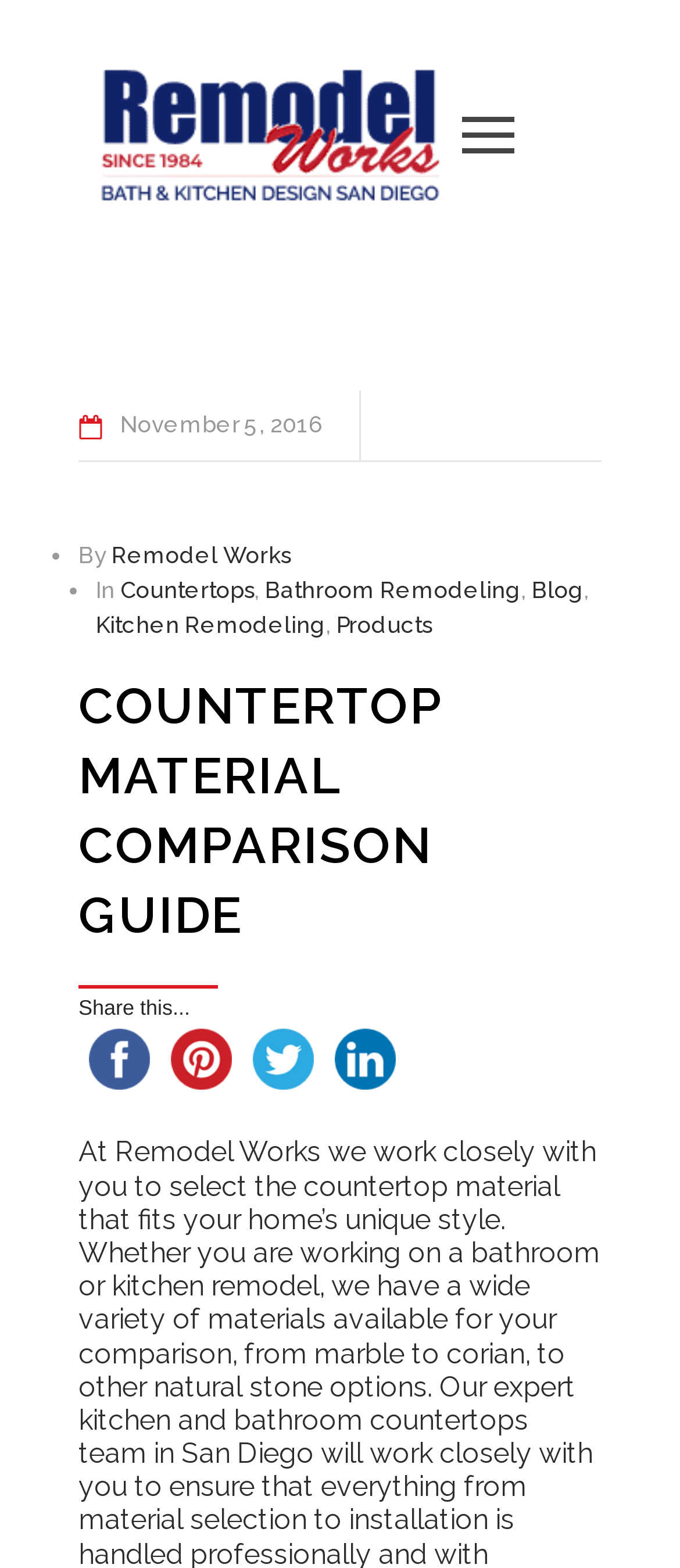Give the bounding box coordinates for the element described as: "parent_node: Share this...".

[0.477, 0.667, 0.597, 0.683]